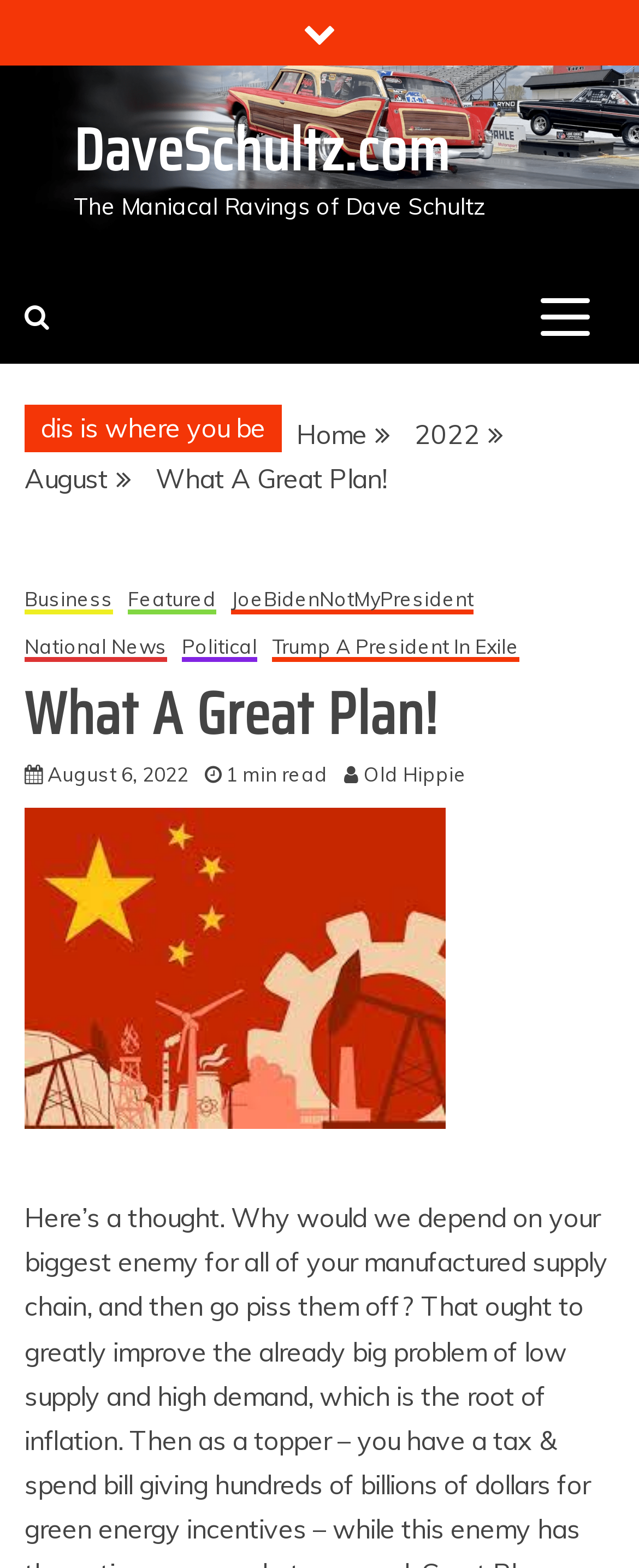Can you locate the main headline on this webpage and provide its text content?

What A Great Plan!